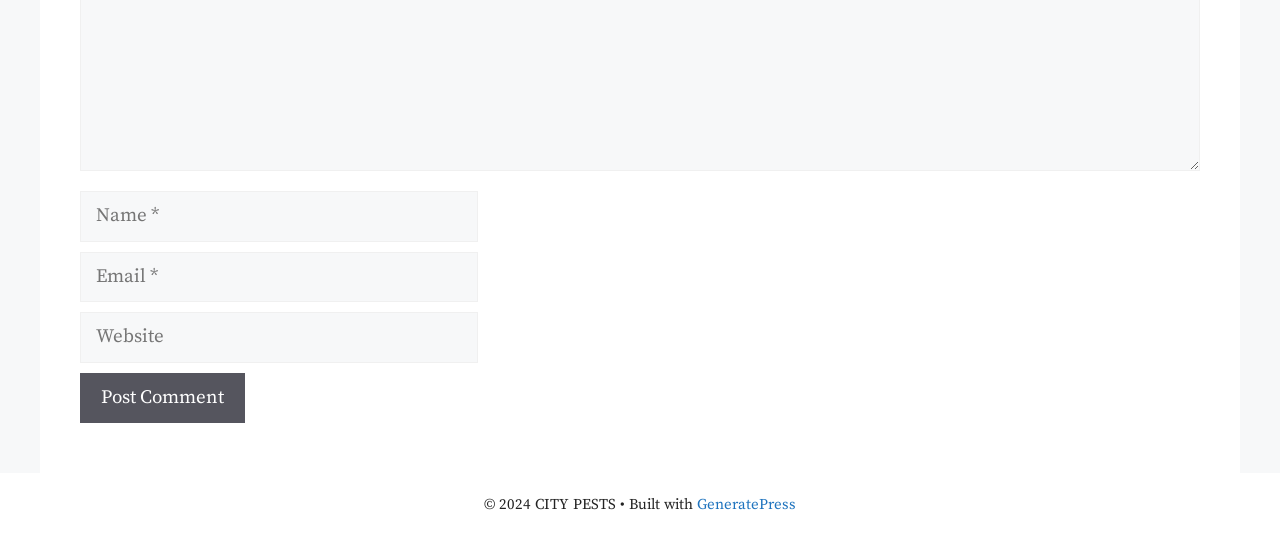Provide a one-word or short-phrase answer to the question:
How many textboxes are there?

3